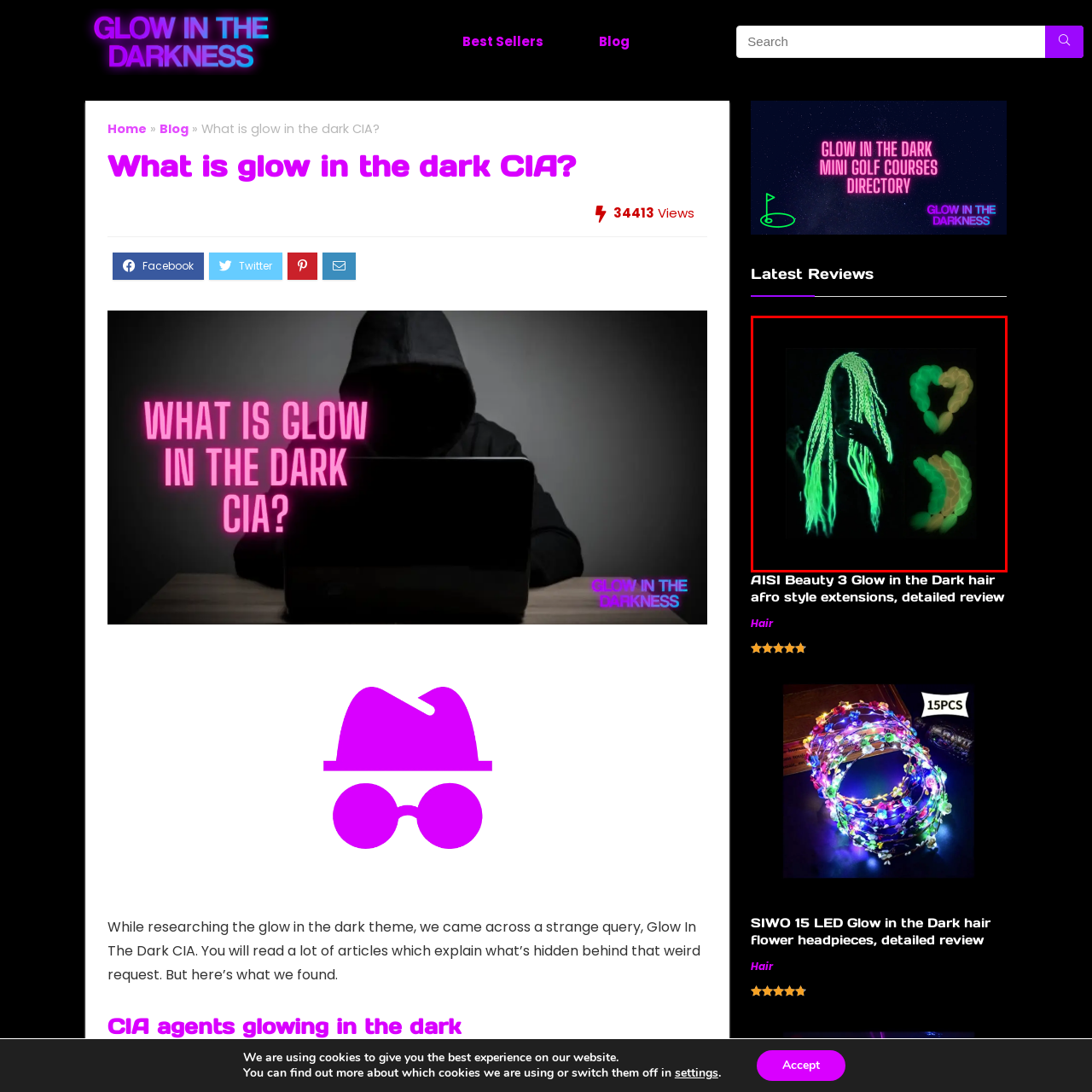How many smaller images are on the right side?
Inspect the image area bounded by the red box and answer the question with a single word or a short phrase.

Two